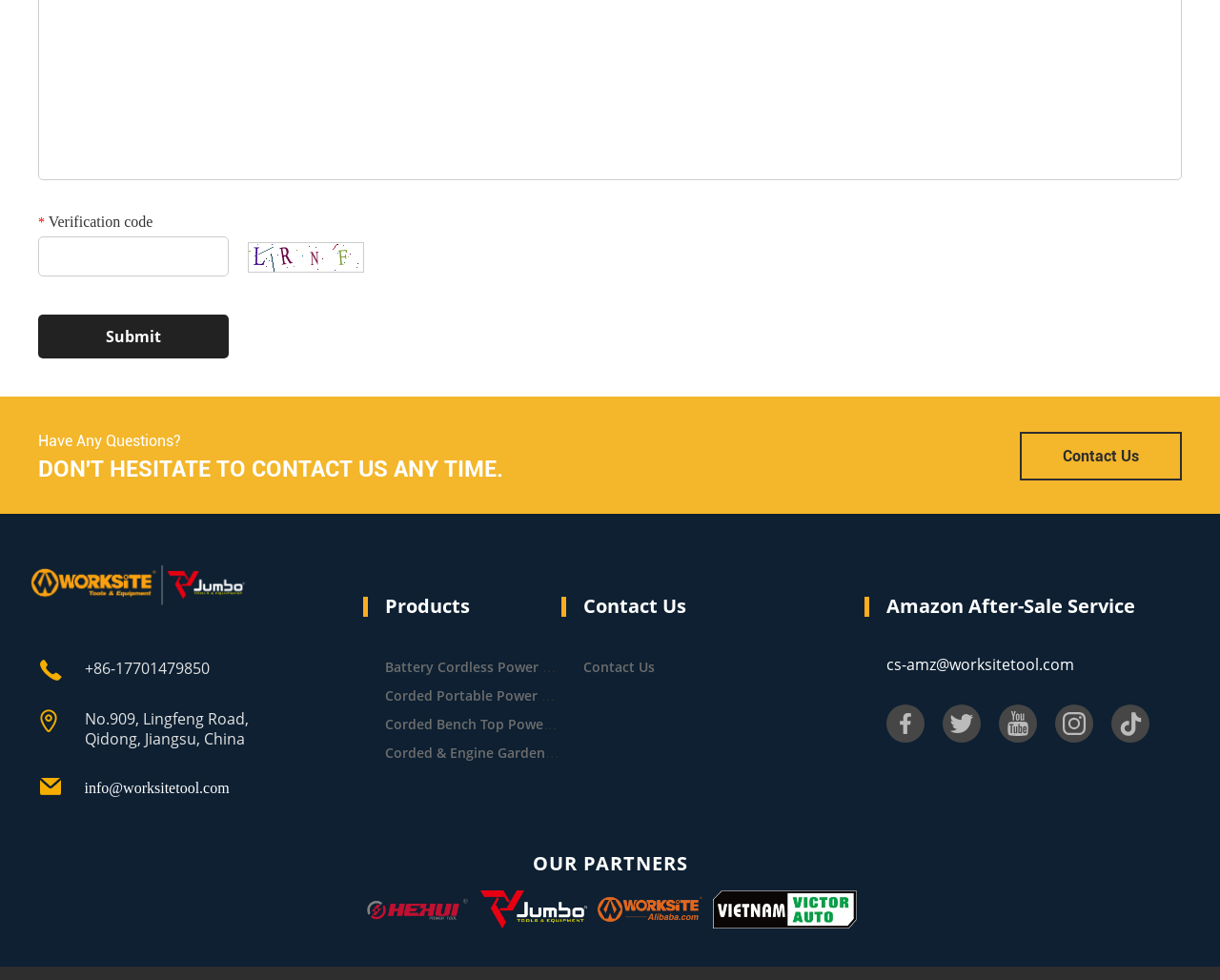Indicate the bounding box coordinates of the element that needs to be clicked to satisfy the following instruction: "View OUR NEWS". The coordinates should be four float numbers between 0 and 1, i.e., [left, top, right, bottom].

[0.02, 0.608, 0.212, 0.622]